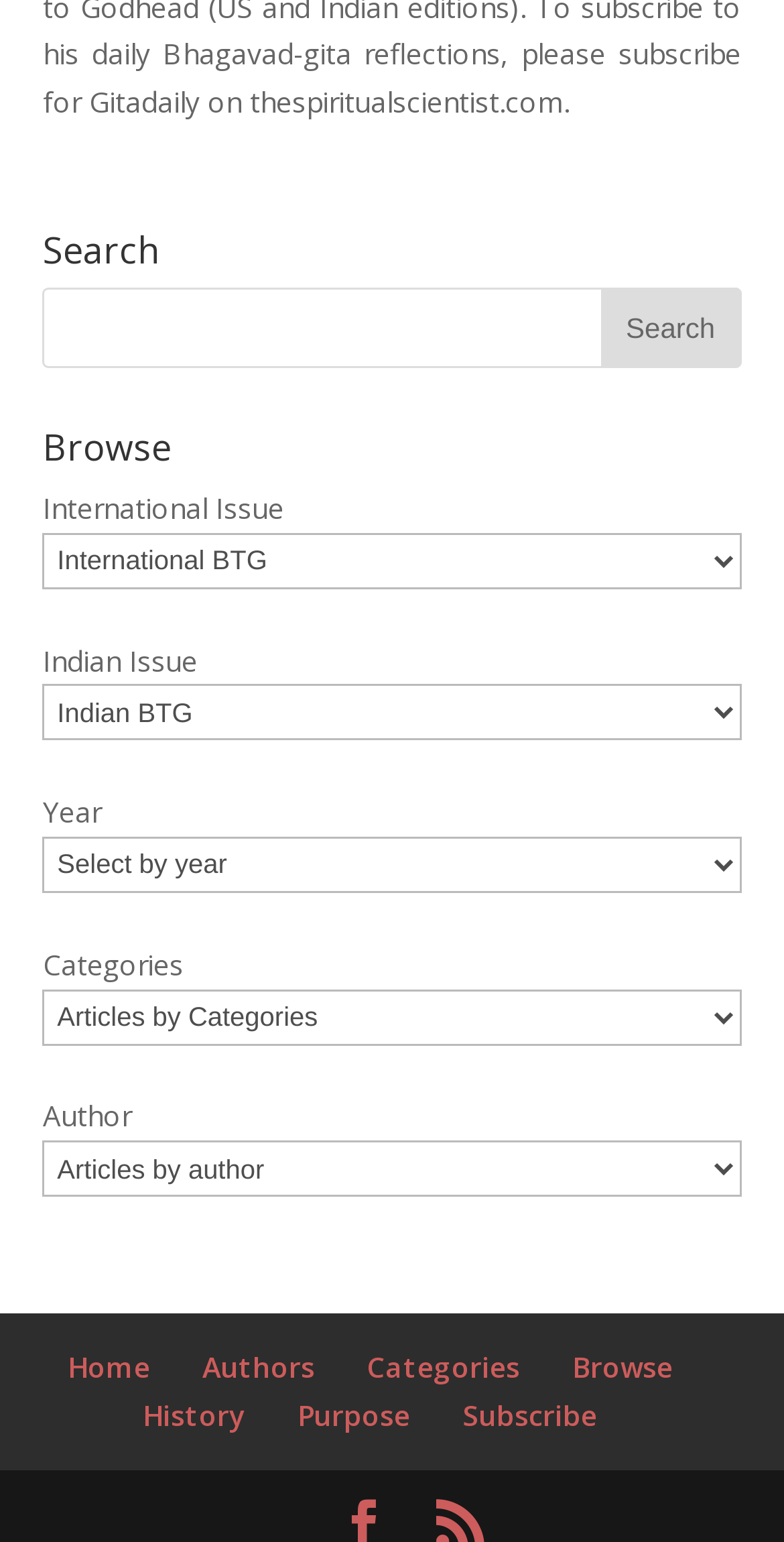Please determine the bounding box coordinates of the section I need to click to accomplish this instruction: "subscribe to something".

[0.59, 0.905, 0.762, 0.93]